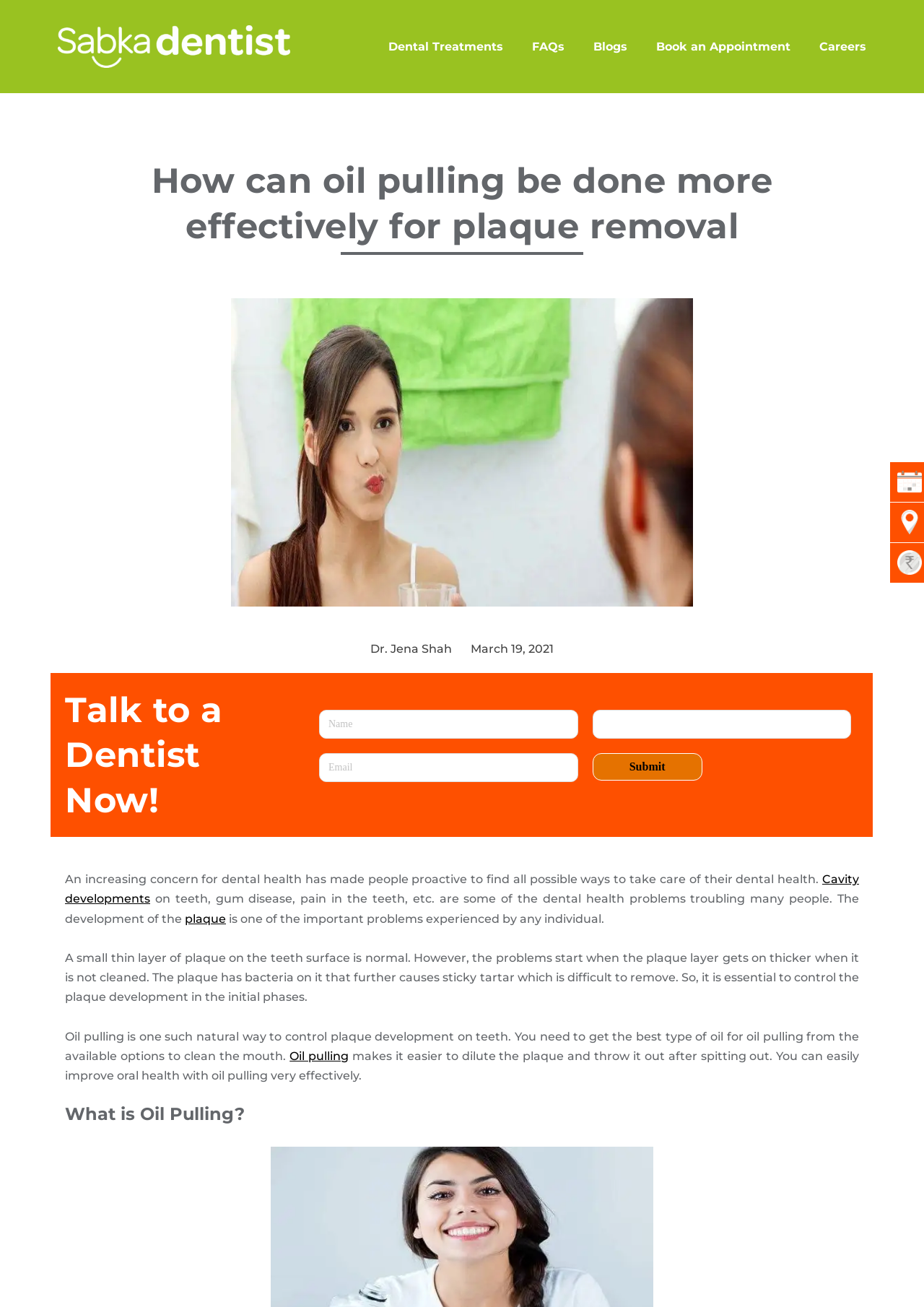Identify the bounding box coordinates for the region of the element that should be clicked to carry out the instruction: "Click the 'Oil pulling' link". The bounding box coordinates should be four float numbers between 0 and 1, i.e., [left, top, right, bottom].

[0.313, 0.803, 0.377, 0.813]